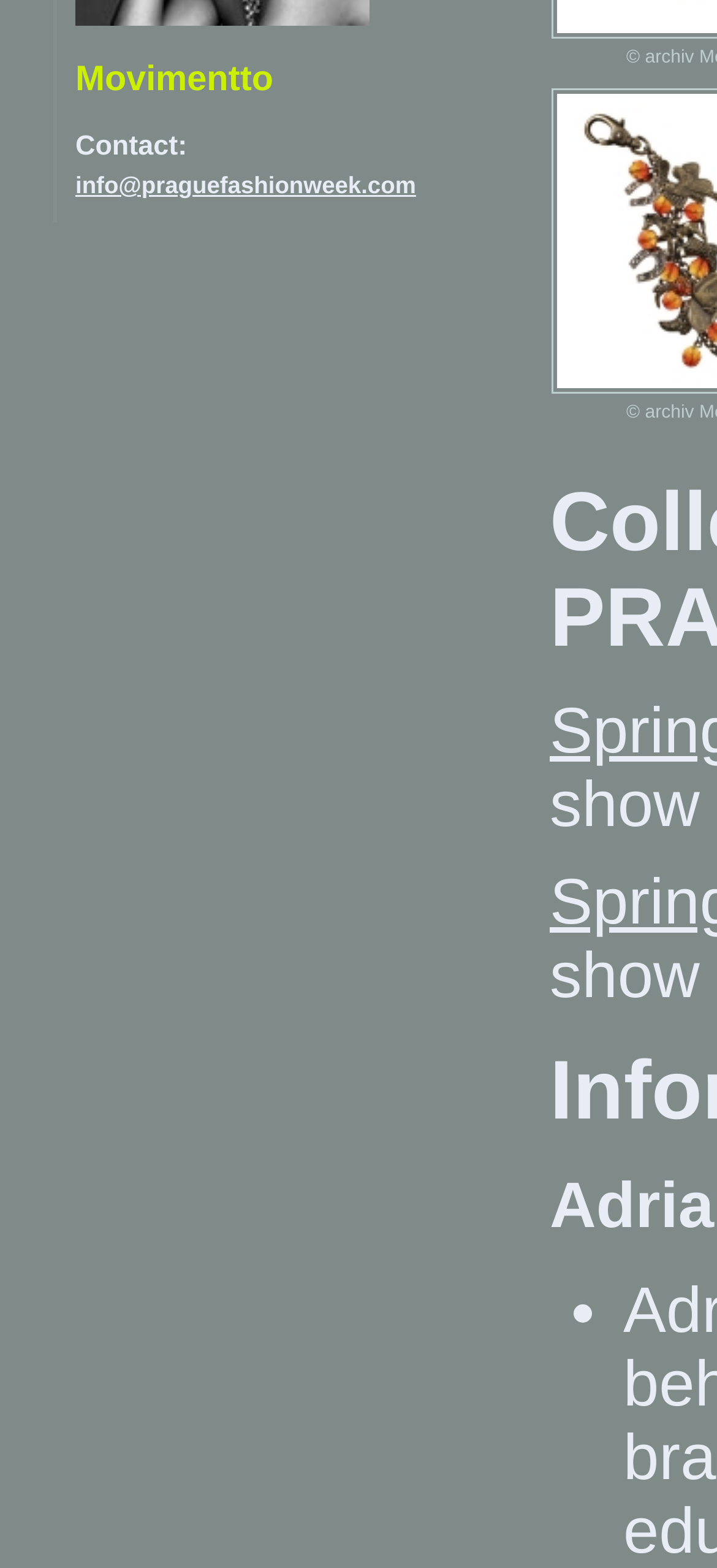Locate the bounding box of the UI element defined by this description: "info@praguefashionweek.com". The coordinates should be given as four float numbers between 0 and 1, formatted as [left, top, right, bottom].

[0.105, 0.109, 0.58, 0.127]